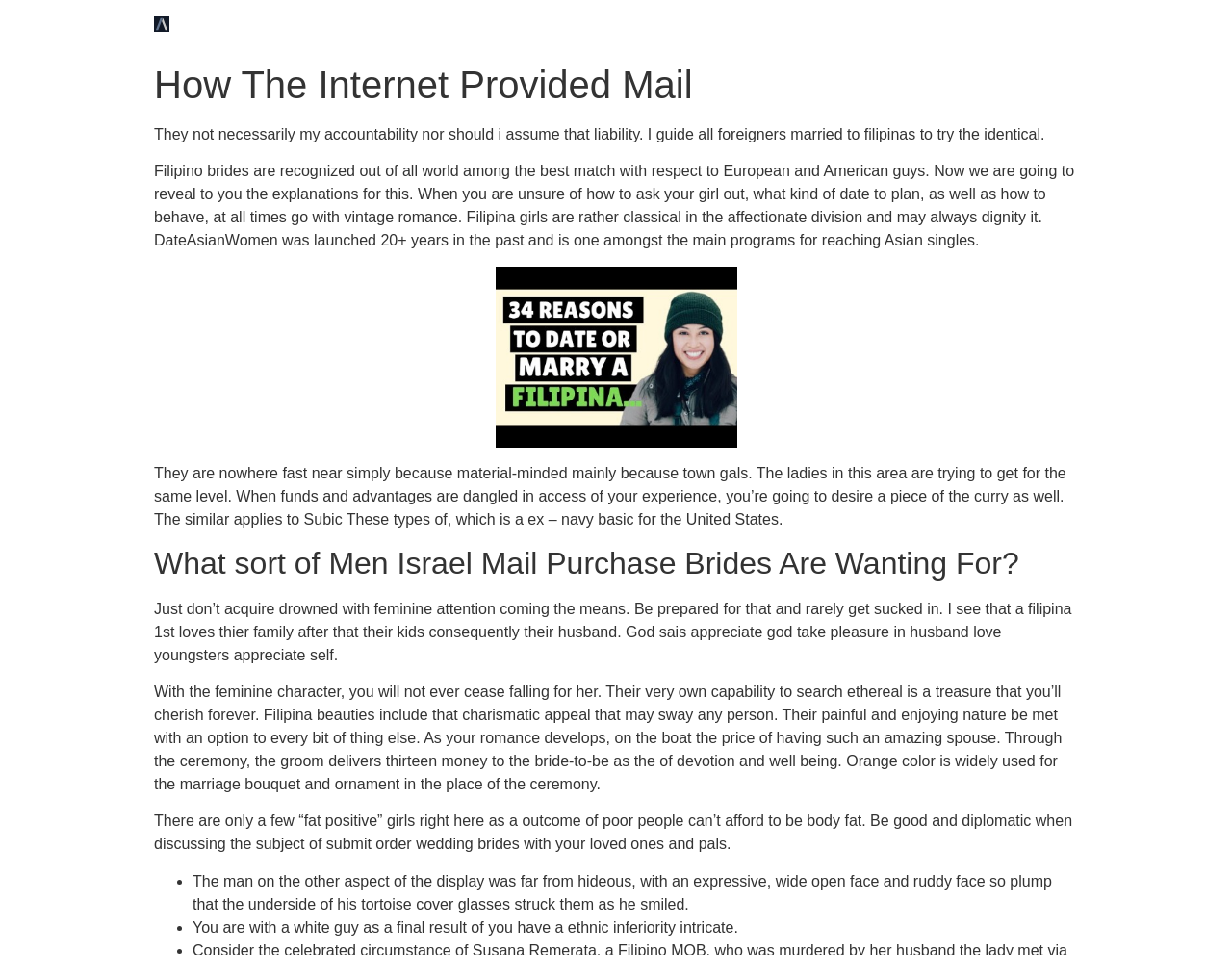Please determine the headline of the webpage and provide its content.

How The Internet Provided Mail